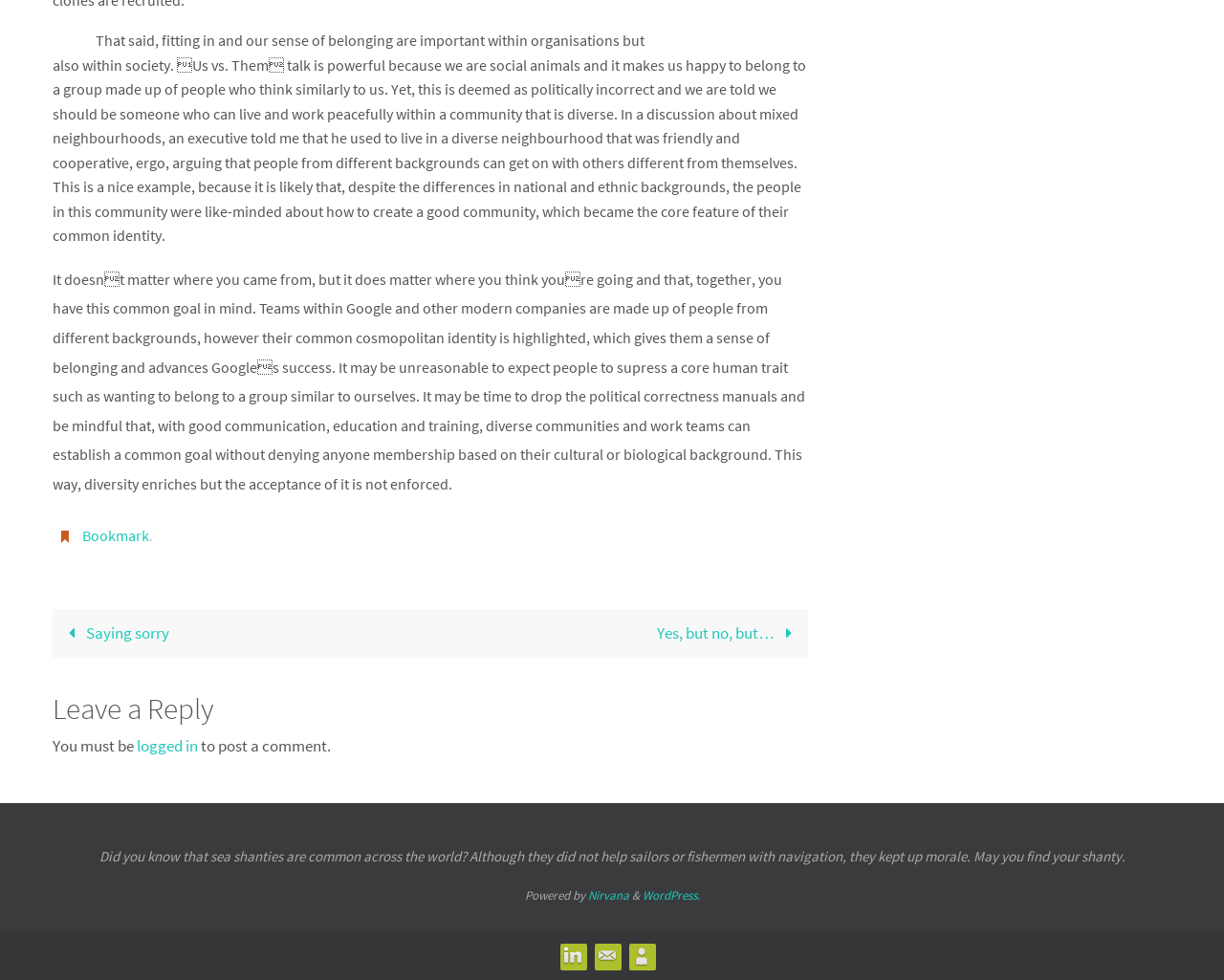Provide the bounding box coordinates of the HTML element this sentence describes: "IAPWS". The bounding box coordinates consist of four float numbers between 0 and 1, i.e., [left, top, right, bottom].

None